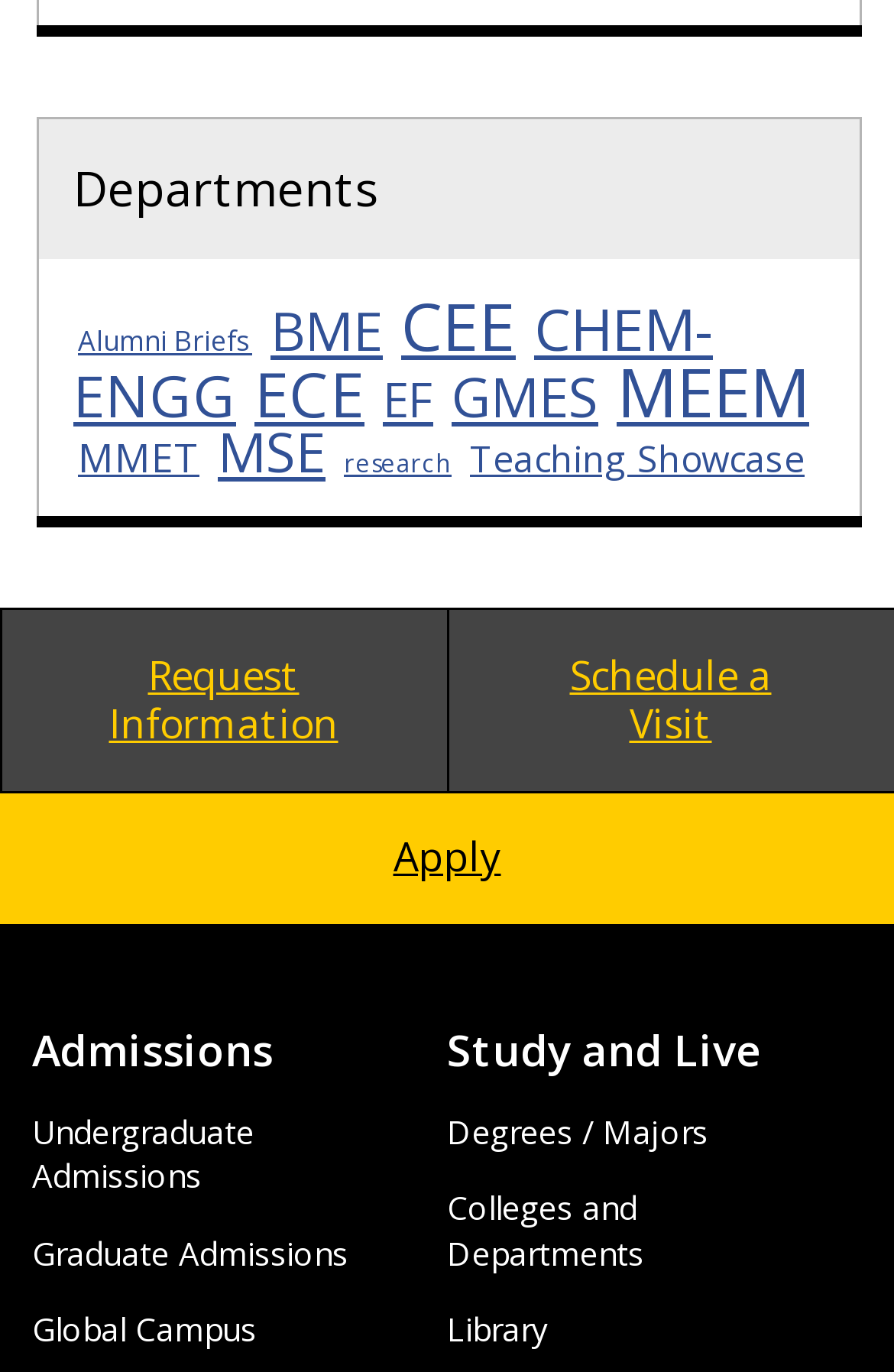Respond to the question with just a single word or phrase: 
How many links are on the bottom half of the page?

6